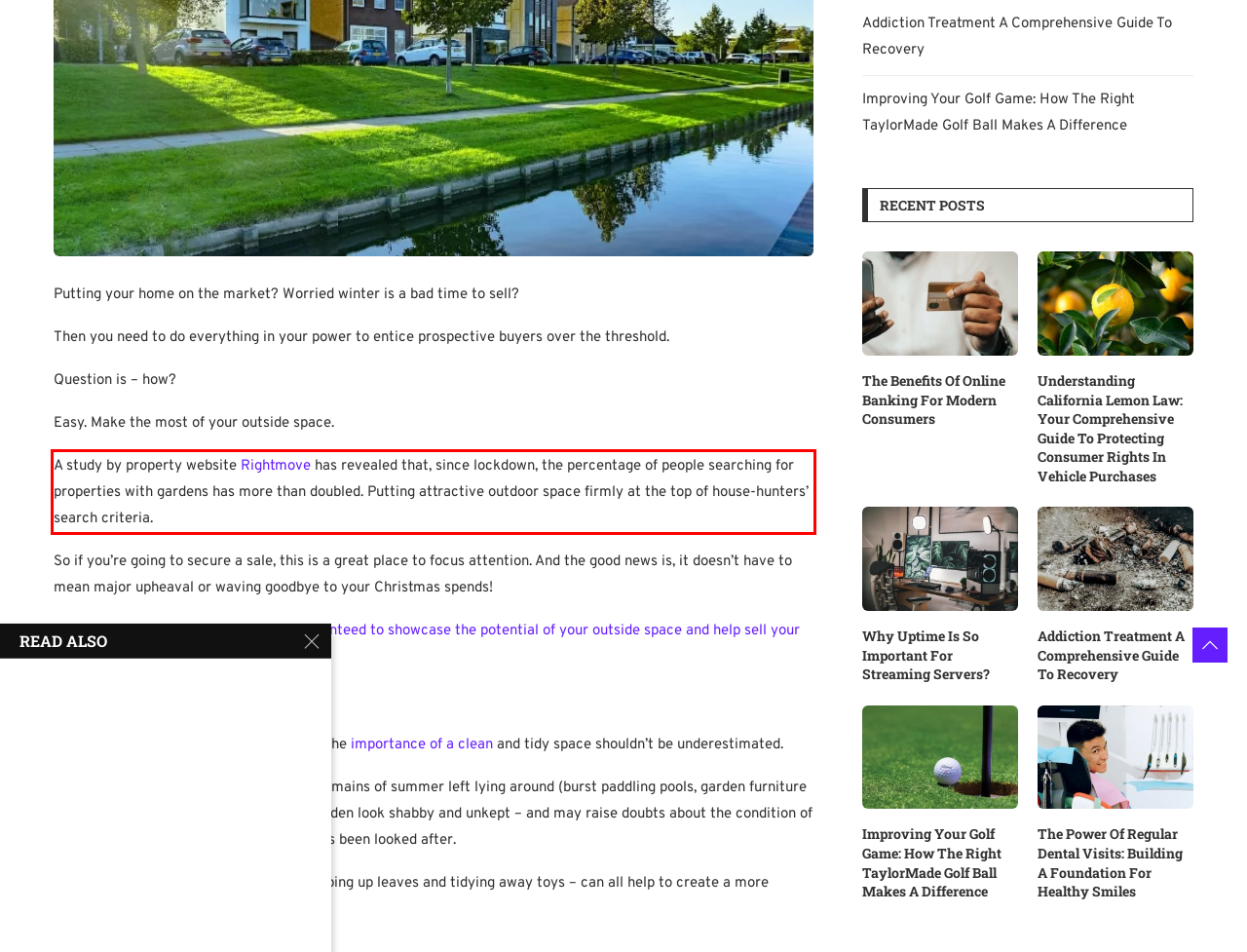Inspect the webpage screenshot that has a red bounding box and use OCR technology to read and display the text inside the red bounding box.

A study by property website Rightmove has revealed that, since lockdown, the percentage of people searching for properties with gardens has more than doubled. Putting attractive outdoor space firmly at the top of house-hunters’ search criteria.